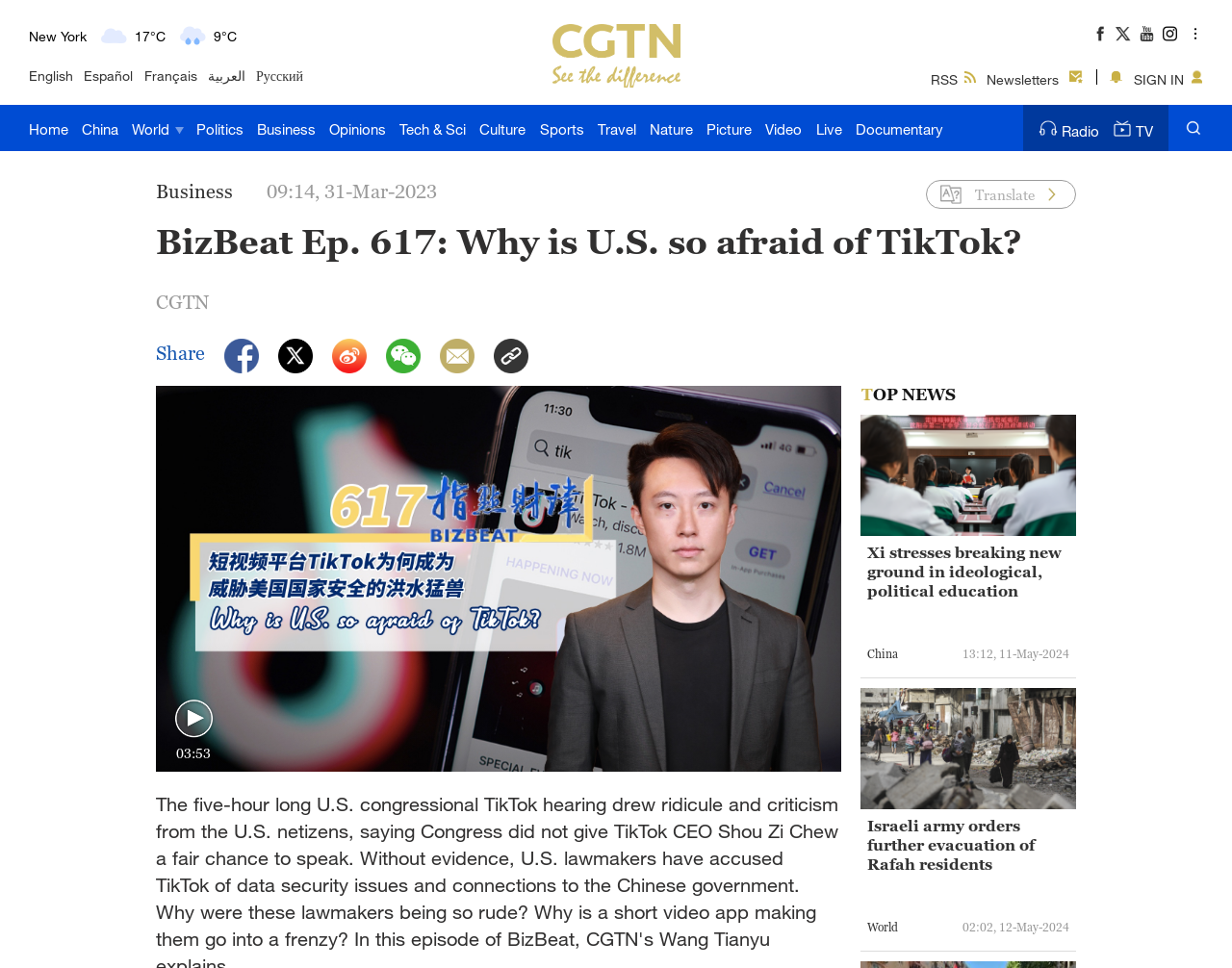Identify the bounding box coordinates for the region of the element that should be clicked to carry out the instruction: "Switch to English". The bounding box coordinates should be four float numbers between 0 and 1, i.e., [left, top, right, bottom].

[0.023, 0.069, 0.059, 0.088]